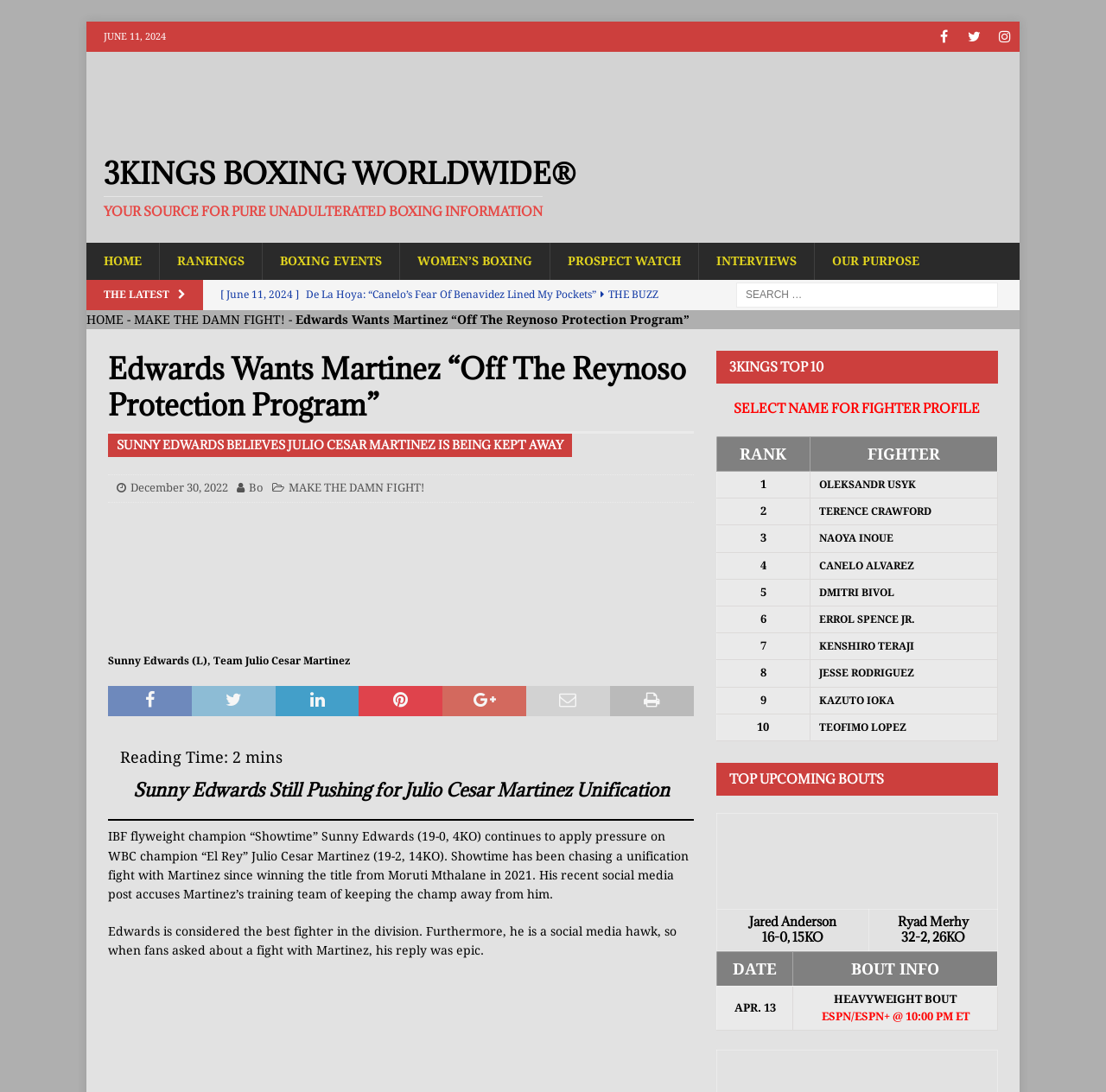Can you find the bounding box coordinates for the element that needs to be clicked to execute this instruction: "Search for a topic"? The coordinates should be given as four float numbers between 0 and 1, i.e., [left, top, right, bottom].

[0.666, 0.259, 0.902, 0.281]